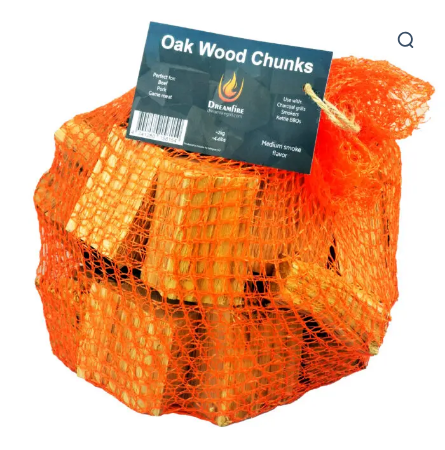Provide your answer in one word or a succinct phrase for the question: 
What type of wood is used in the product?

Oak